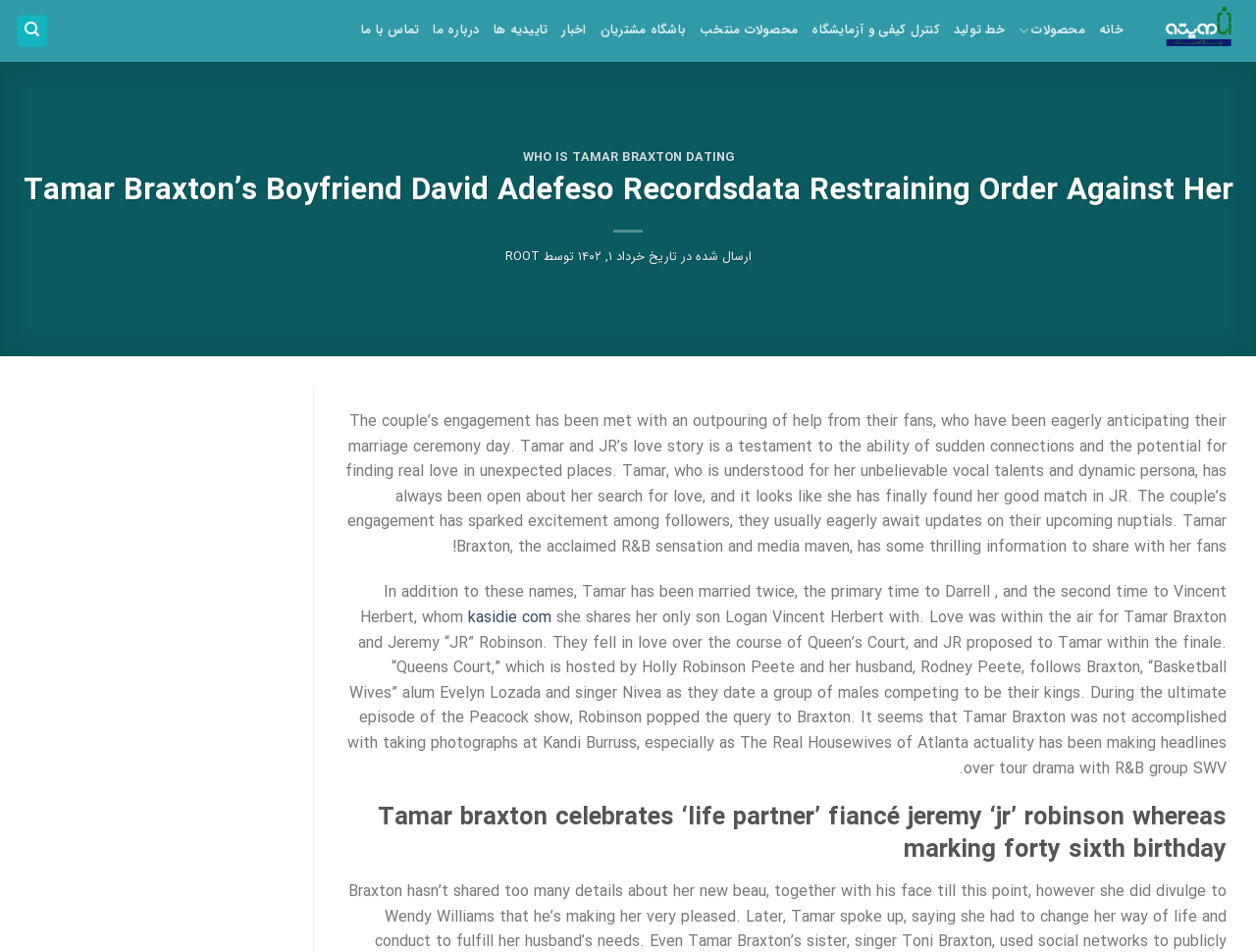Determine the bounding box coordinates of the clickable area required to perform the following instruction: "Learn more about Tamar Braxton’s boyfriend". The coordinates should be represented as four float numbers between 0 and 1: [left, top, right, bottom].

[0.416, 0.156, 0.584, 0.176]